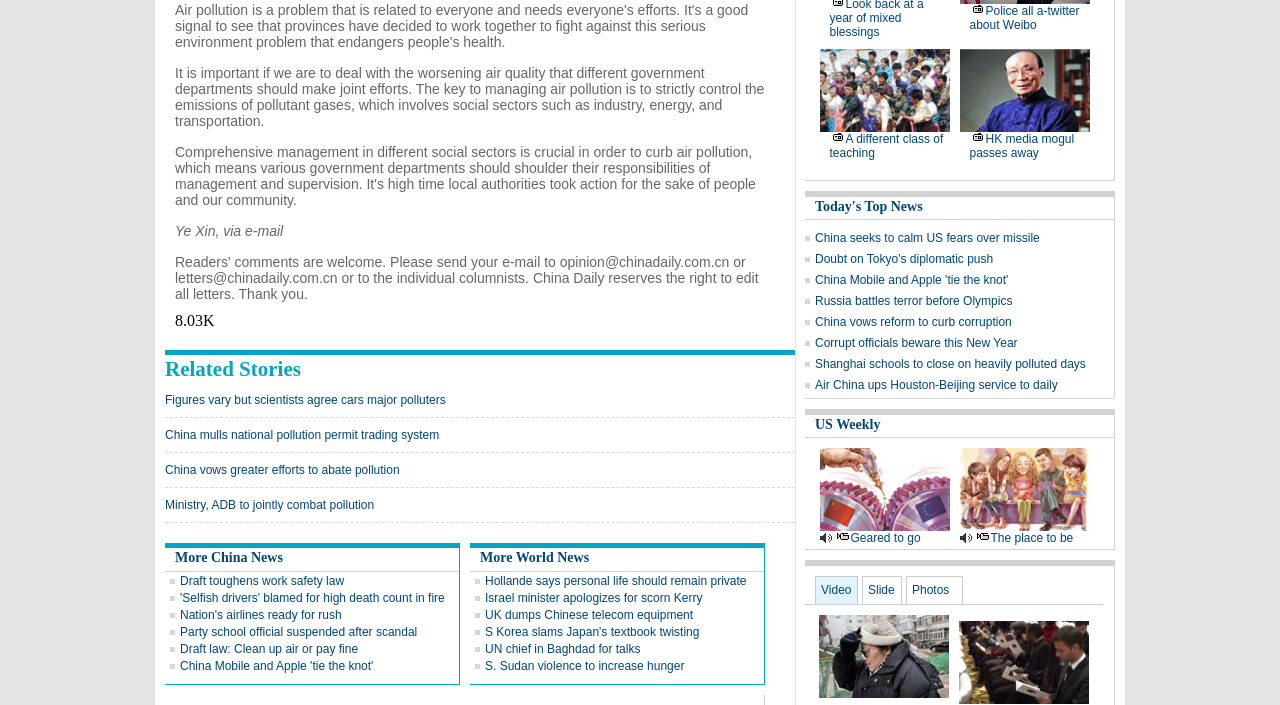Predict the bounding box for the UI component with the following description: "Slide".

[0.673, 0.817, 0.705, 0.857]